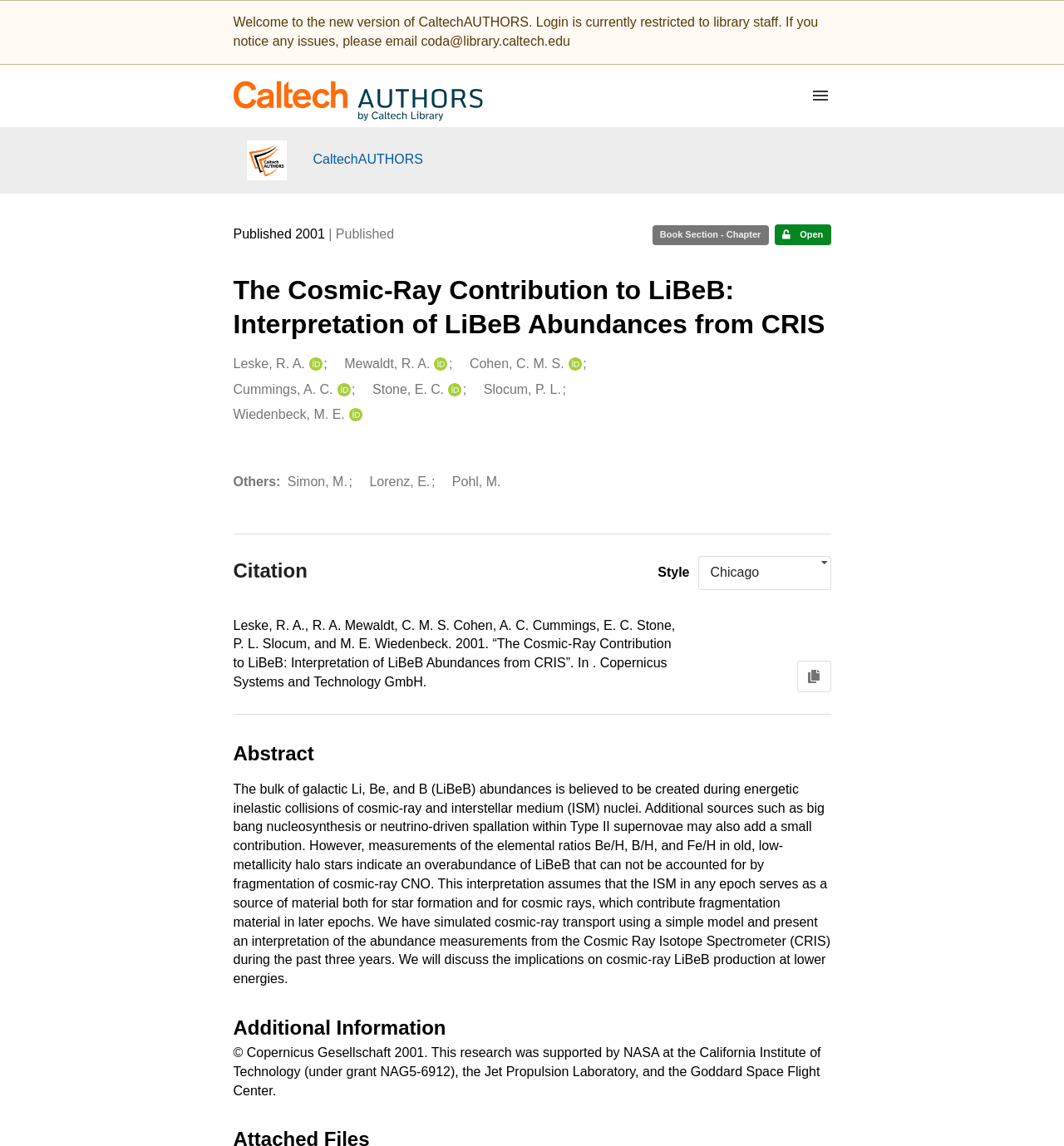Reply to the question with a brief word or phrase: Who are the creators of the book section?

Leske, R. A., Mewaldt, R. A., Cohen, C. M. S., Cummings, A. C., Stone, E. C., Slocum, P. L., Wiedenbeck, M. E.